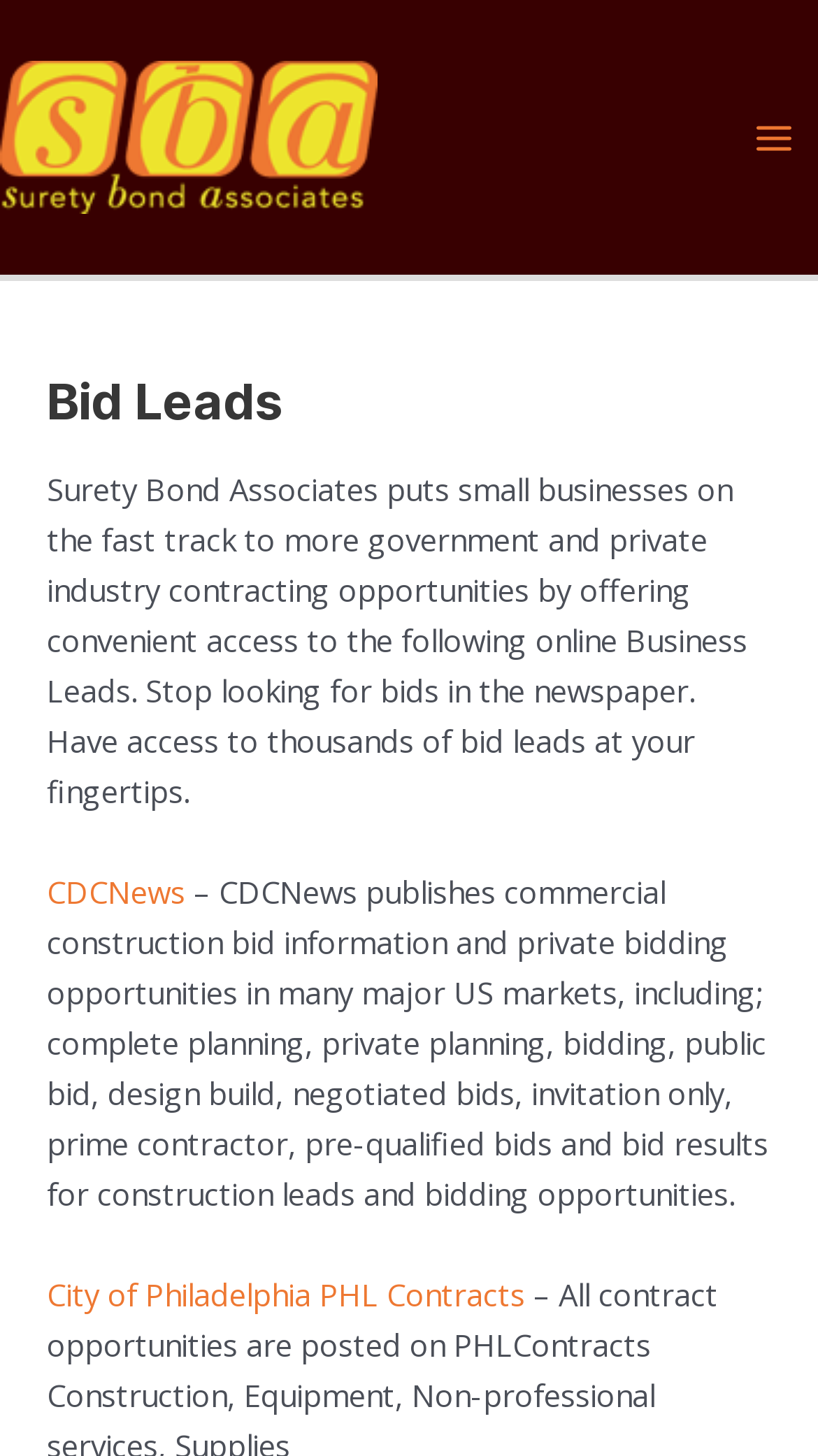Utilize the information from the image to answer the question in detail:
Is the main menu expanded?

The main menu button is present on the top-right corner of the webpage, and its 'expanded' property is set to 'False', indicating that it is not expanded.